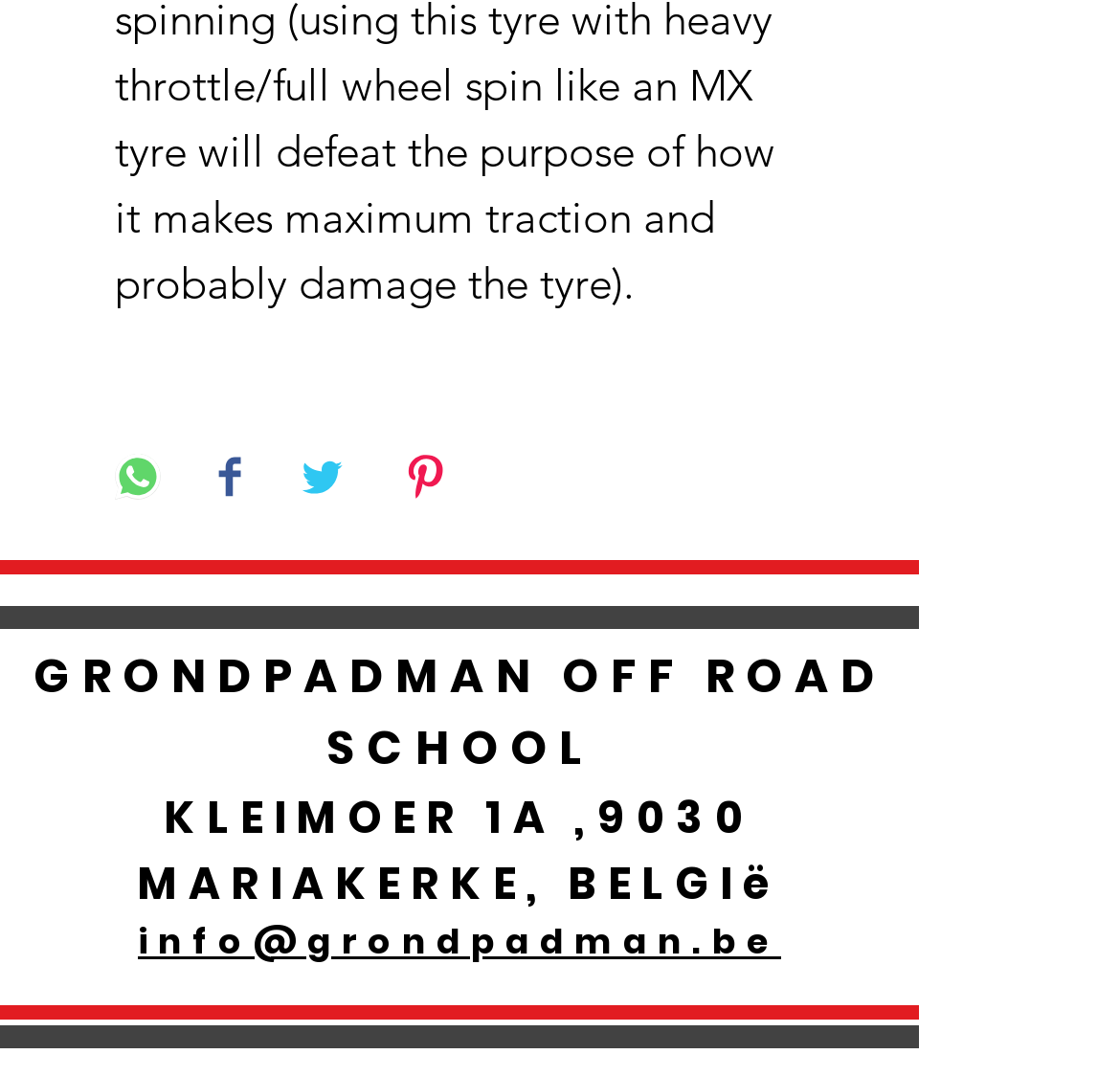Answer the question below with a single word or a brief phrase: 
What is the email address provided?

info@grondpadman.be